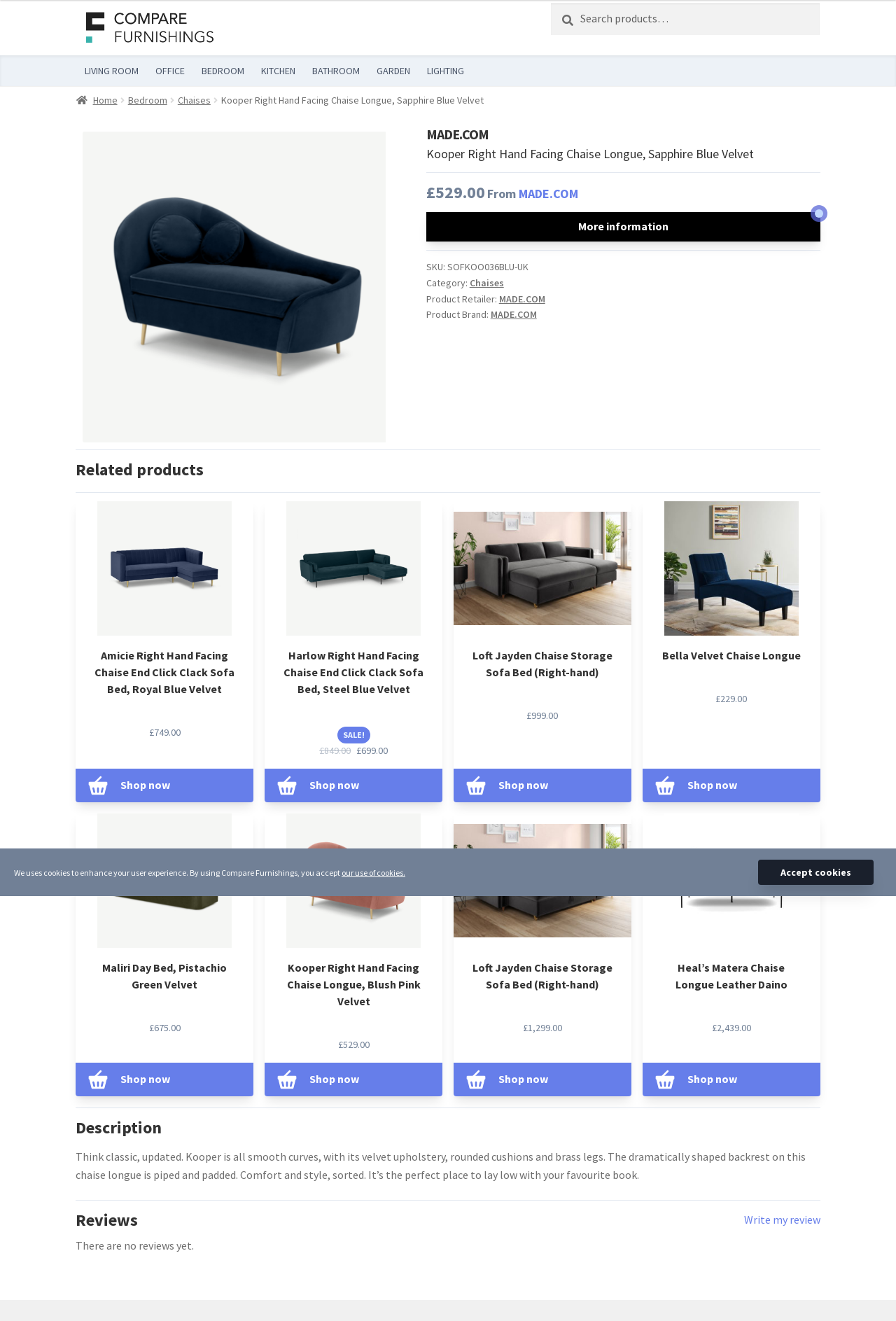Determine which piece of text is the heading of the webpage and provide it.

MADE.COM
Kooper Right Hand Facing Chaise Longue, Sapphire Blue Velvet